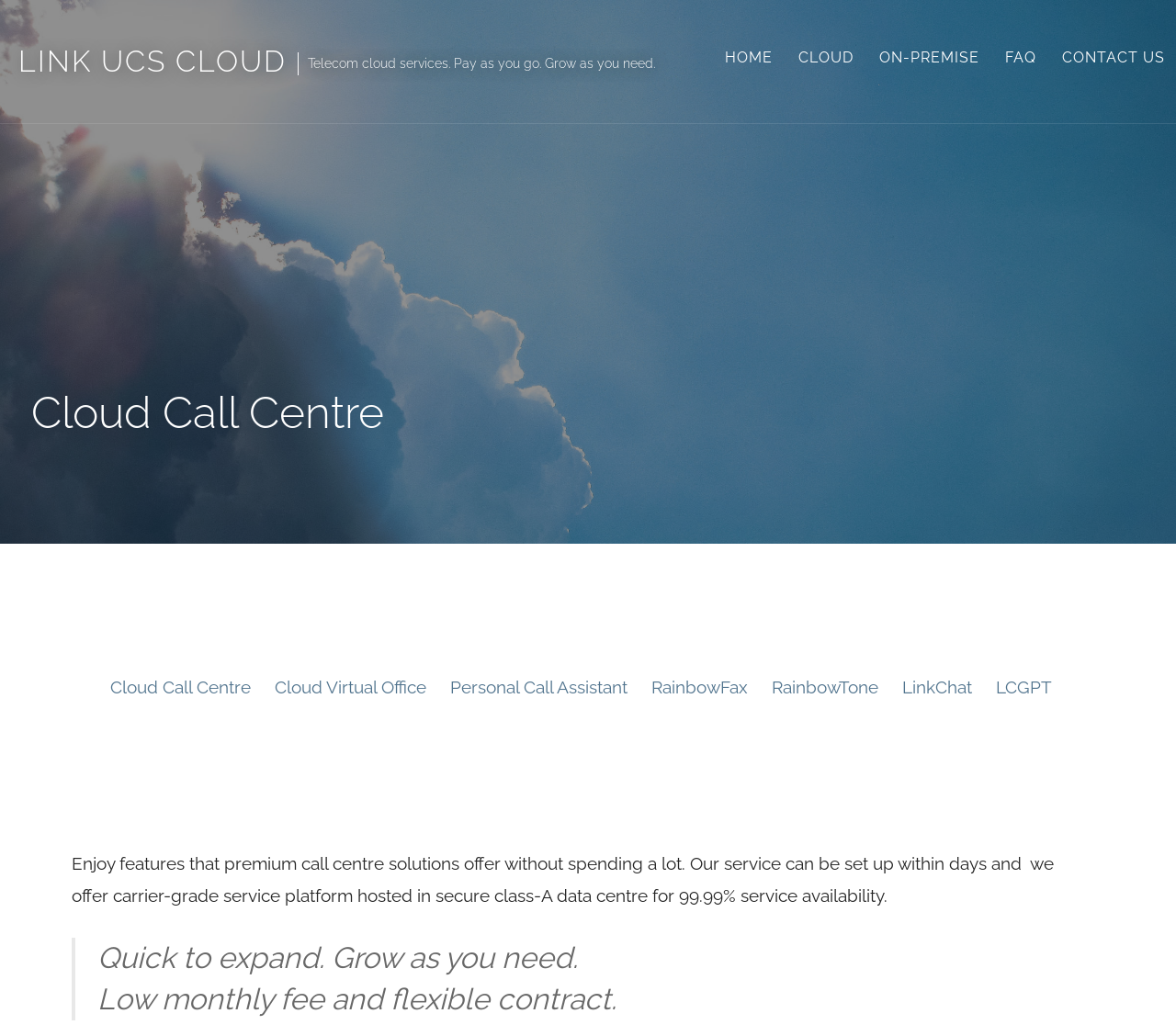Please determine and provide the text content of the webpage's heading.

Cloud Call Centre